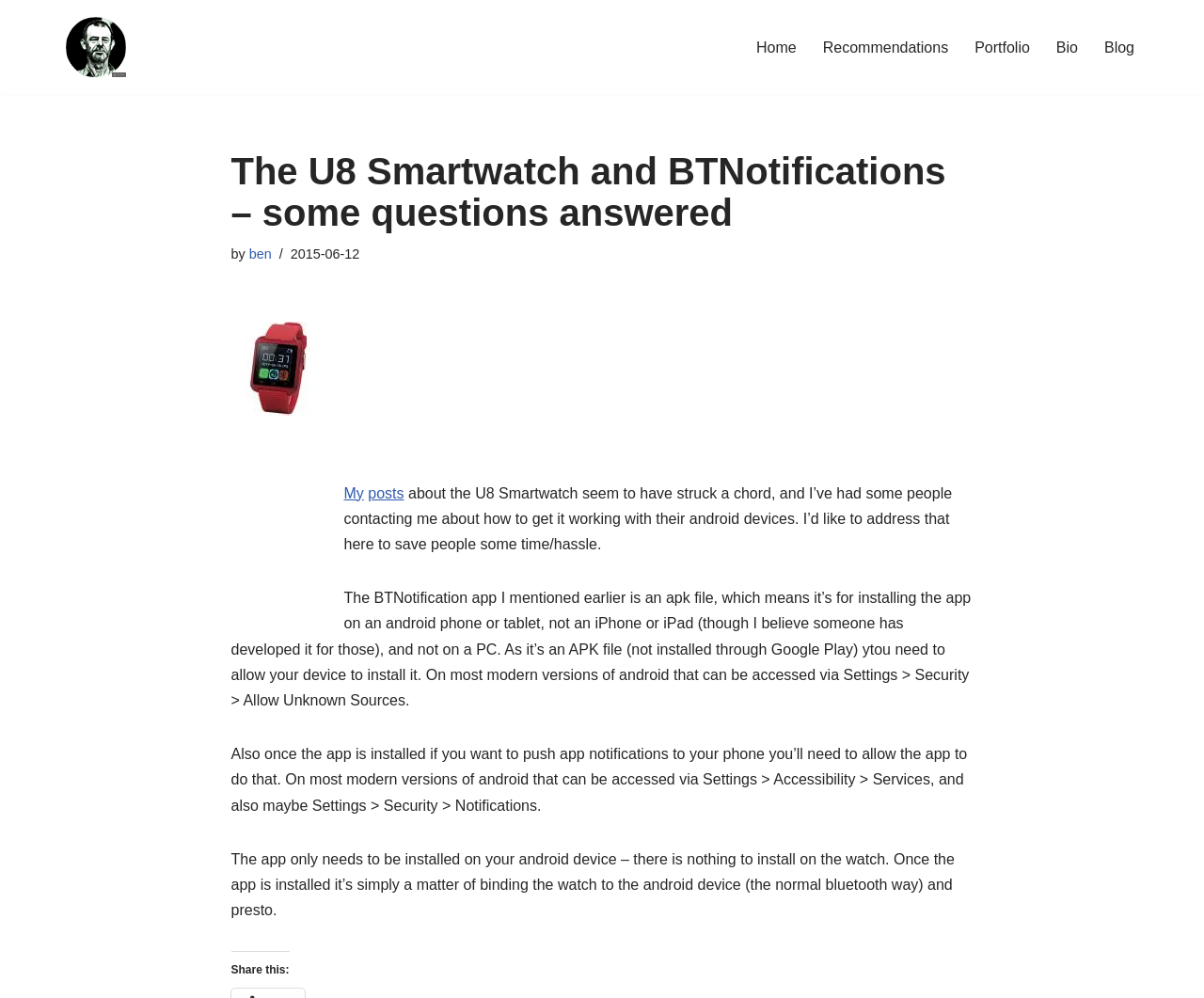Determine the bounding box coordinates in the format (top-left x, top-left y, bottom-right x, bottom-right y). Ensure all values are floating point numbers between 0 and 1. Identify the bounding box of the UI element described by: Skip to content

[0.0, 0.03, 0.023, 0.049]